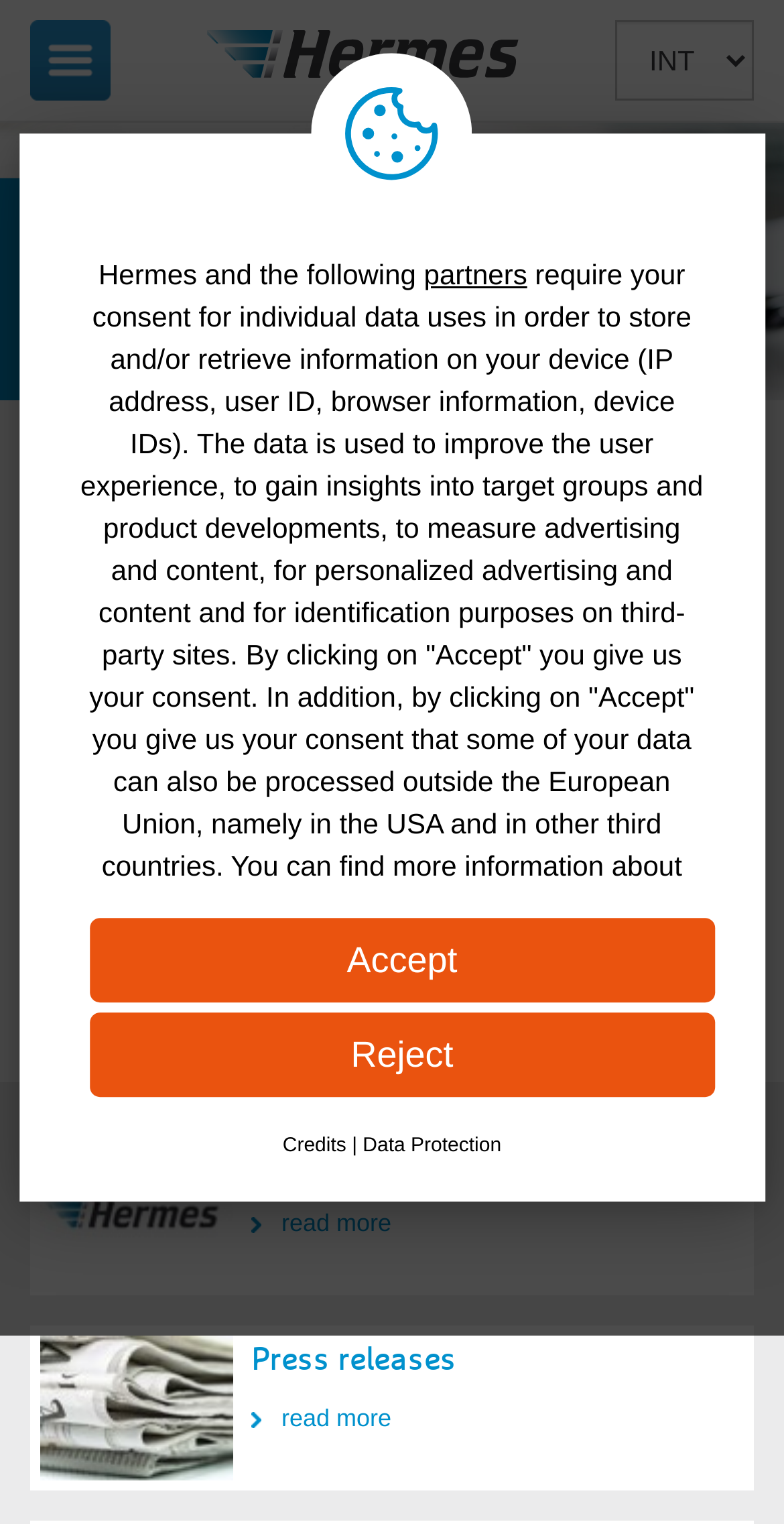Please find the bounding box coordinates of the element's region to be clicked to carry out this instruction: "Search for something".

None